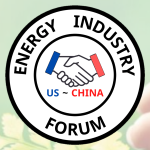What is the purpose of the forum?
Utilize the information in the image to give a detailed answer to the question.

The caption states that the logo represents the forum's mission to foster dialogue and collaboration in the energy sector, emphasizing the importance of cooperation amid global challenges.